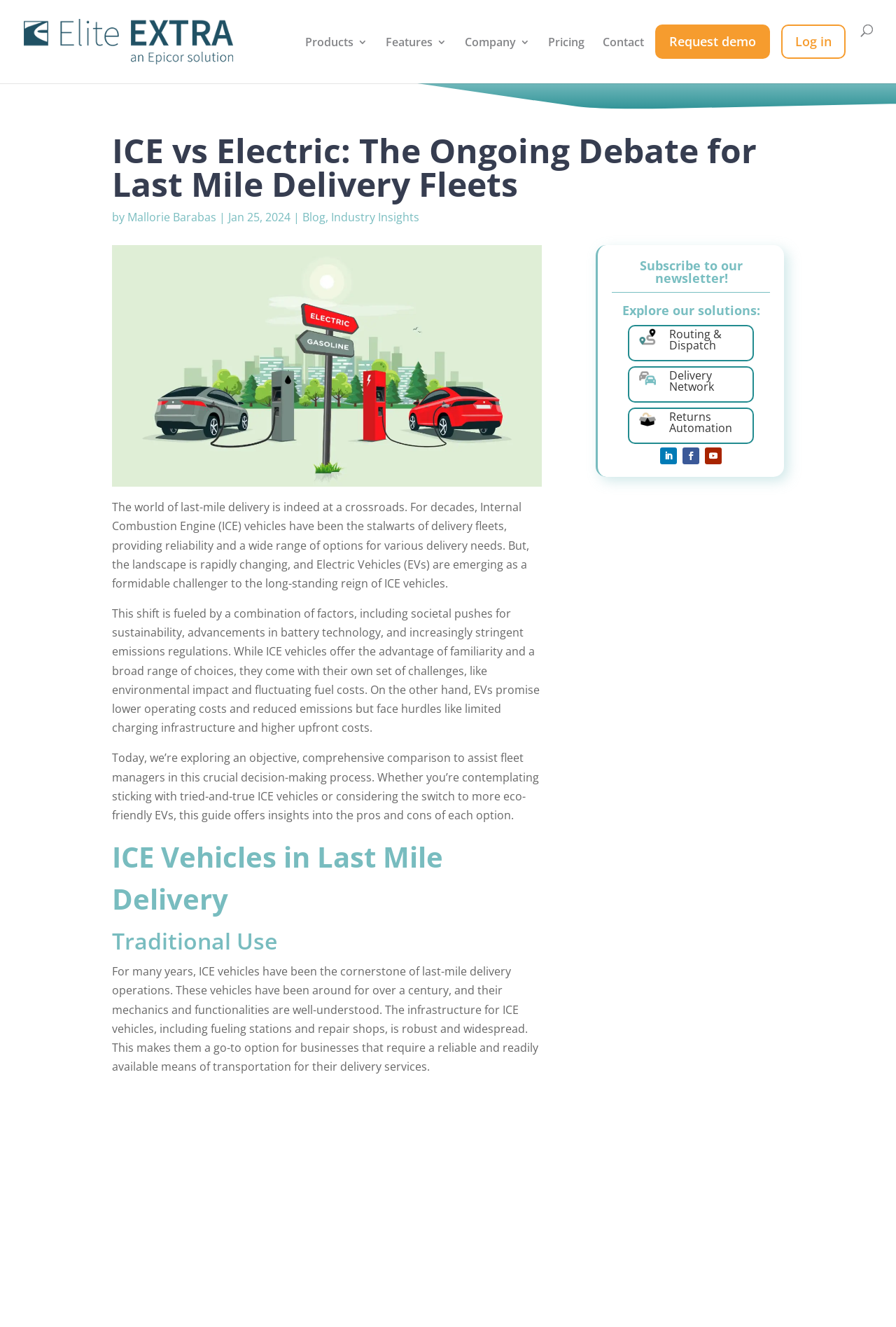Respond with a single word or phrase to the following question: What is the purpose of the article?

To assist fleet managers in deciding between ICE and electric vehicles